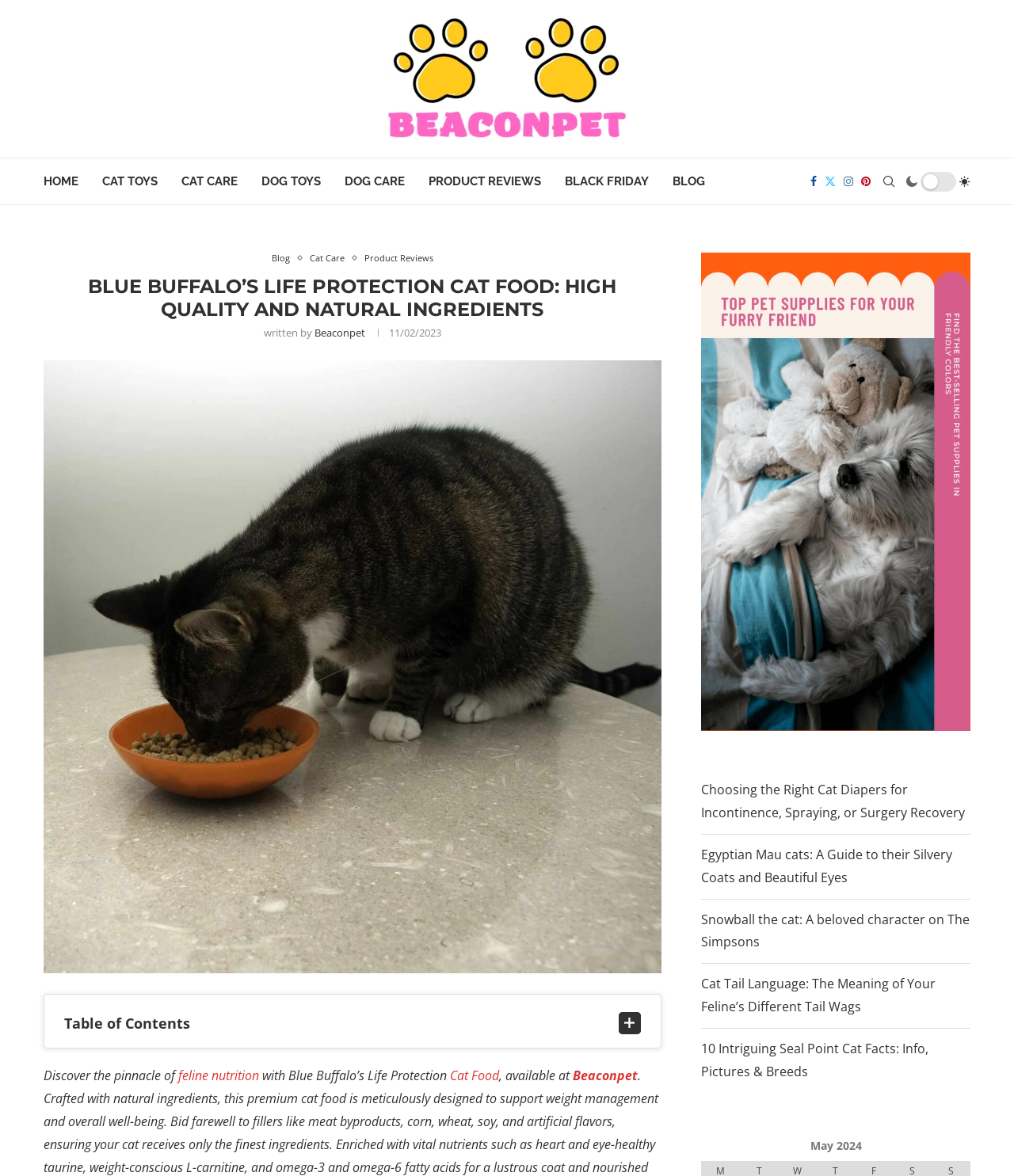Kindly provide the bounding box coordinates of the section you need to click on to fulfill the given instruction: "Learn about feline nutrition".

[0.176, 0.907, 0.255, 0.922]